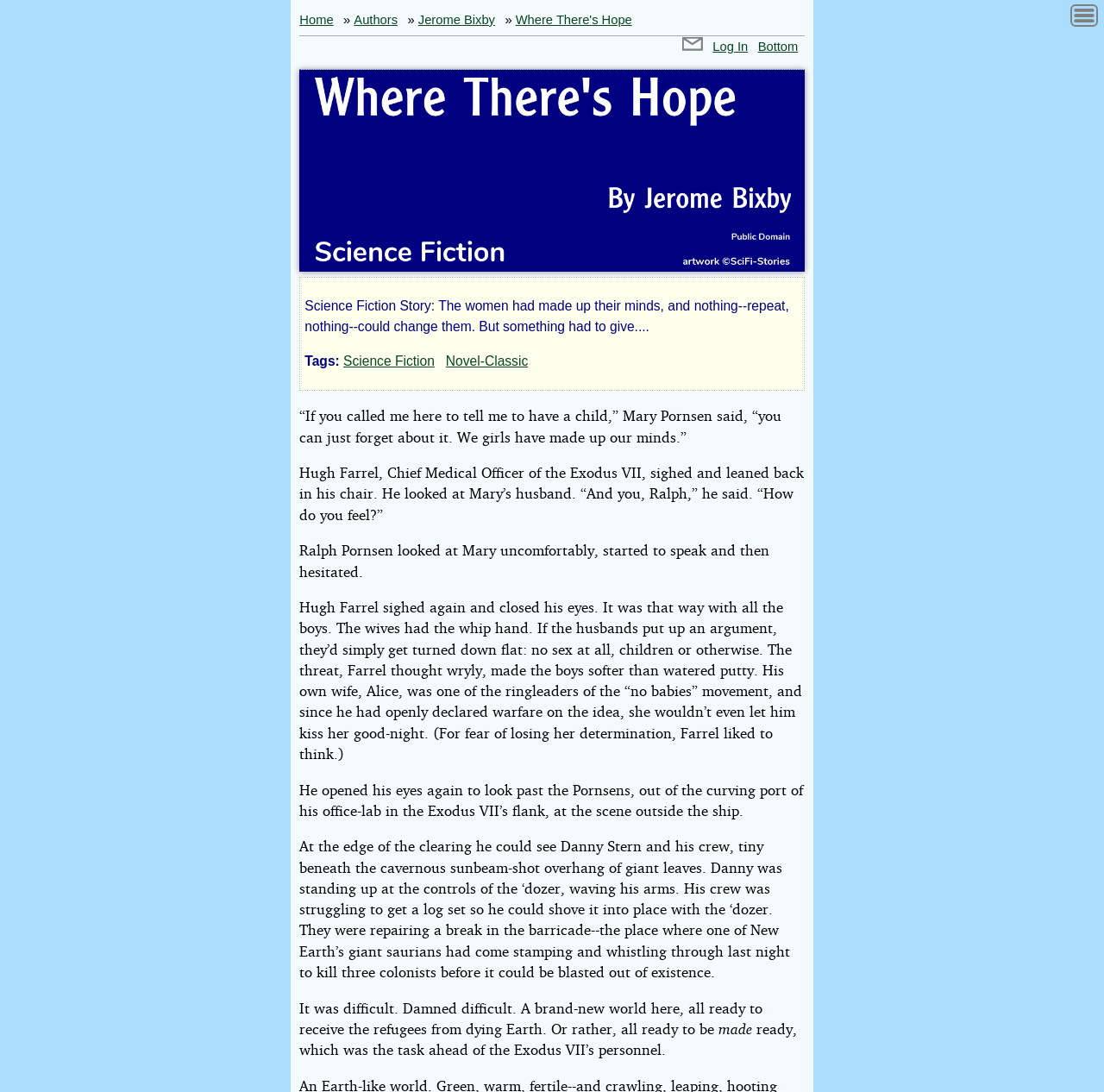What is the creature mentioned in the story that killed three colonists?
Provide a one-word or short-phrase answer based on the image.

saurian